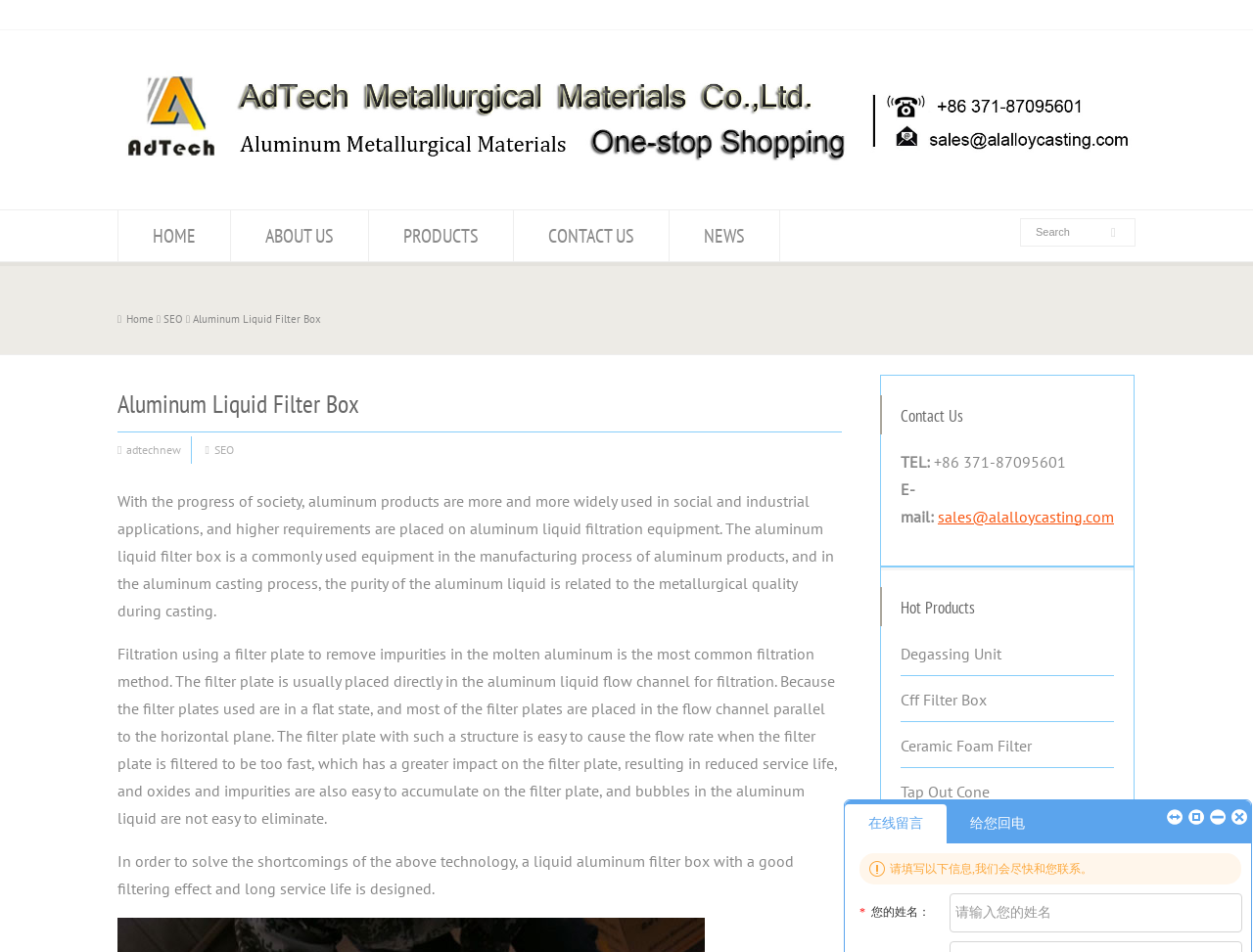What is the purpose of the filter plate?
Based on the screenshot, provide your answer in one word or phrase.

Remove impurities